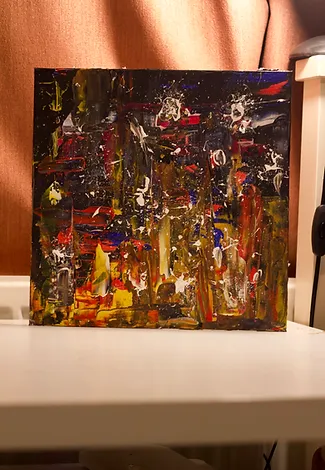What is the effect of the dark background on the painting?
Refer to the image and respond with a one-word or short-phrase answer.

Enhances brightness